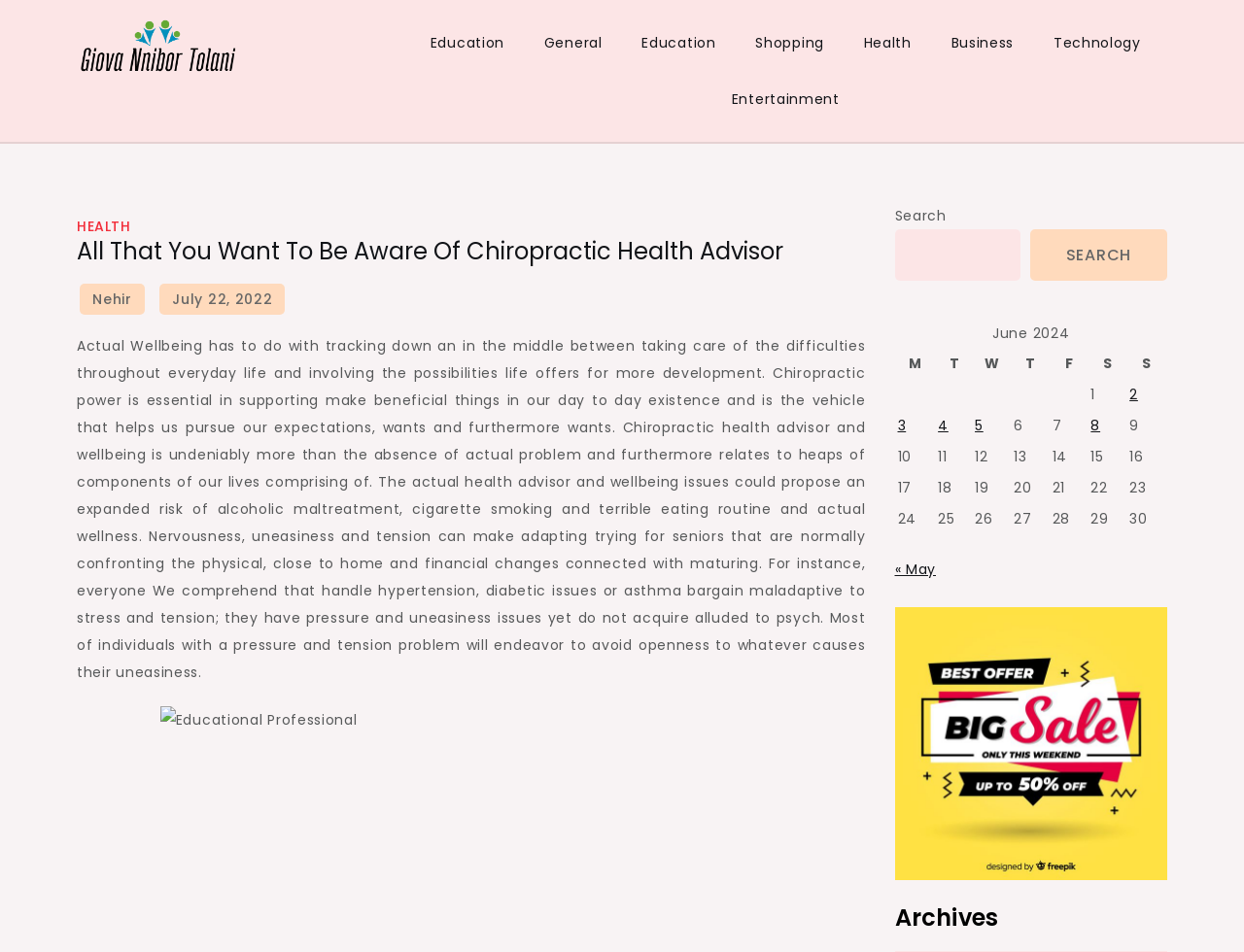Locate the bounding box coordinates of the item that should be clicked to fulfill the instruction: "view recent posts".

None